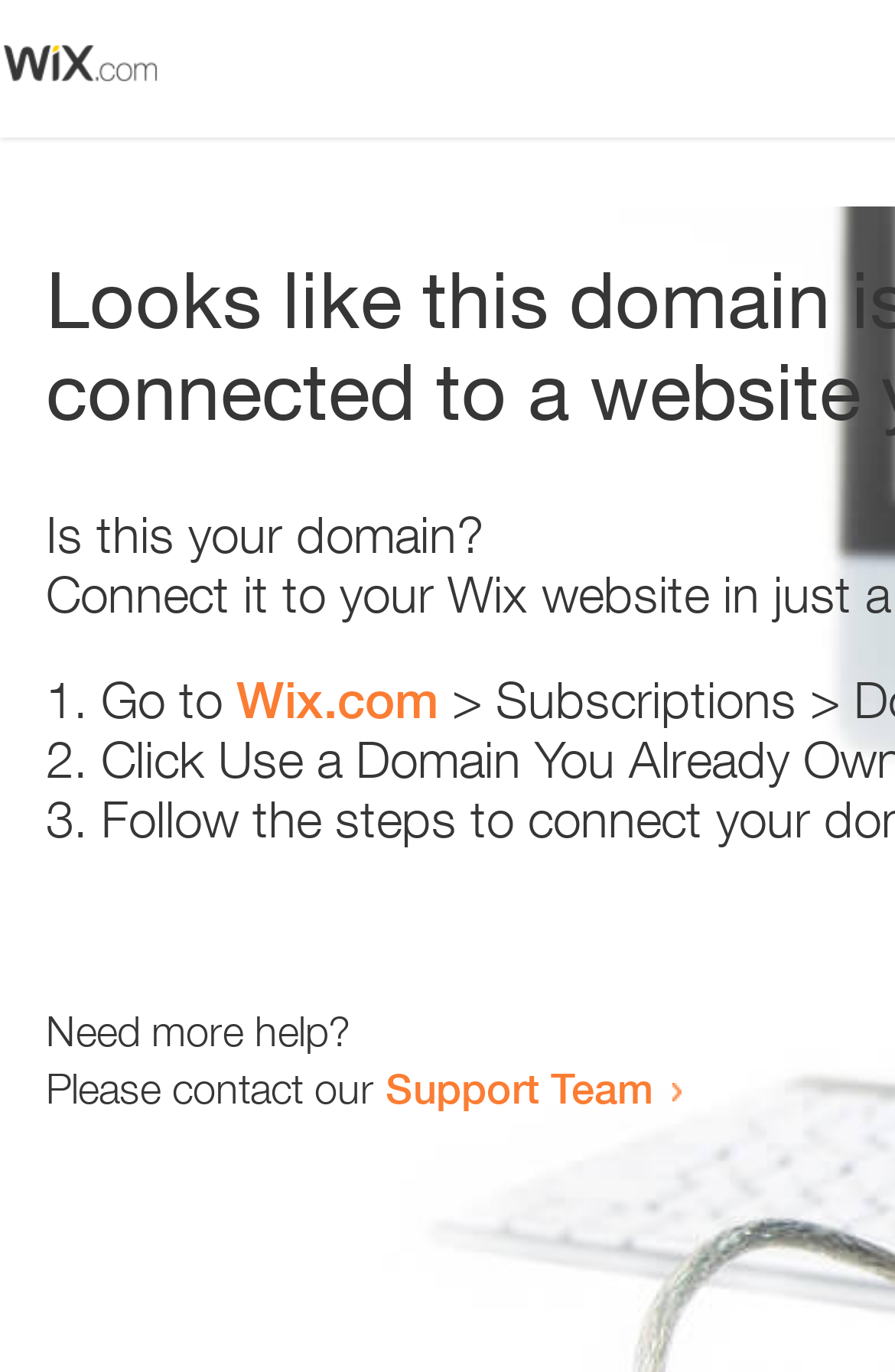Provide a one-word or short-phrase answer to the question:
What is the first step to take?

Go to Wix.com